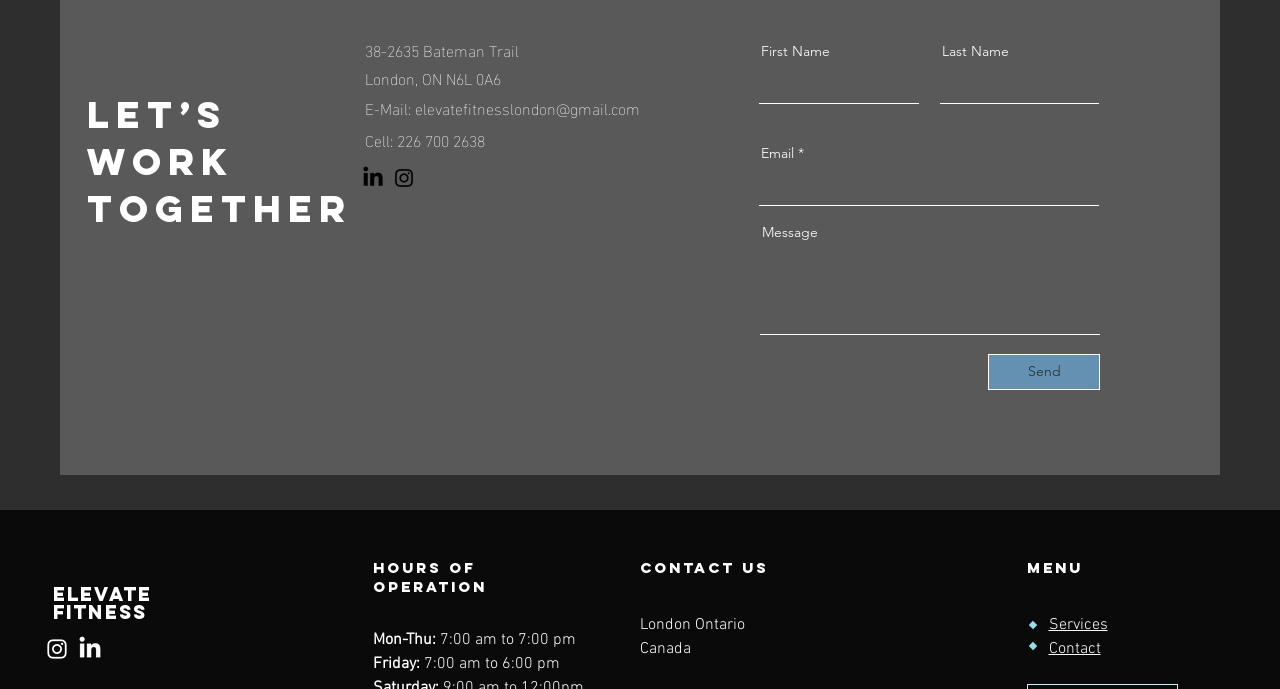Find the bounding box coordinates of the clickable element required to execute the following instruction: "Click the Instagram link". Provide the coordinates as four float numbers between 0 and 1, i.e., [left, top, right, bottom].

[0.306, 0.241, 0.325, 0.276]